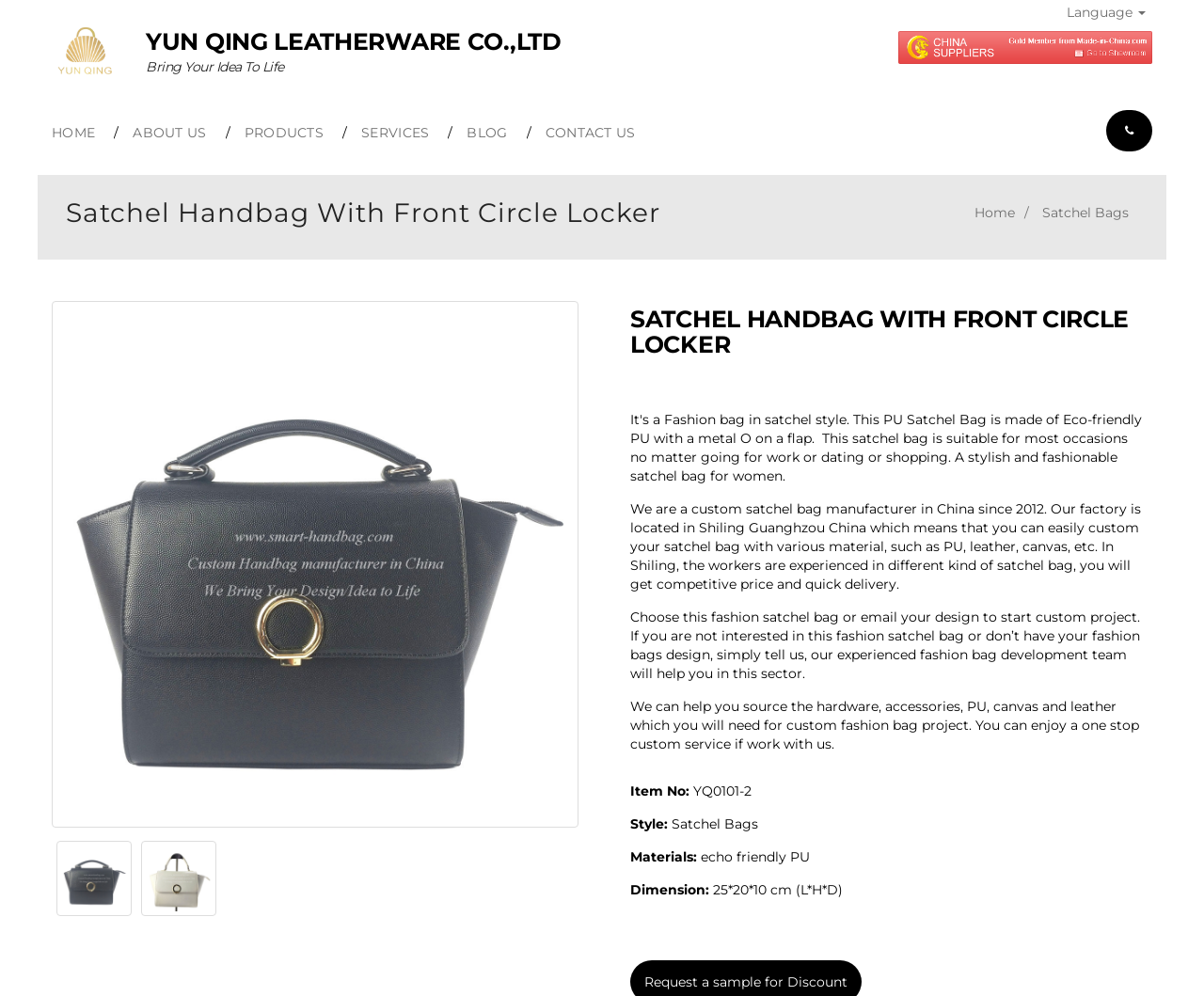What is the dimension of the satchel handbag?
Could you answer the question in a detailed manner, providing as much information as possible?

The dimension of the satchel handbag is found in the static text element with bounding box coordinates [0.589, 0.885, 0.7, 0.902]. It is described as '25*20*10 cm (L*H*D)'.